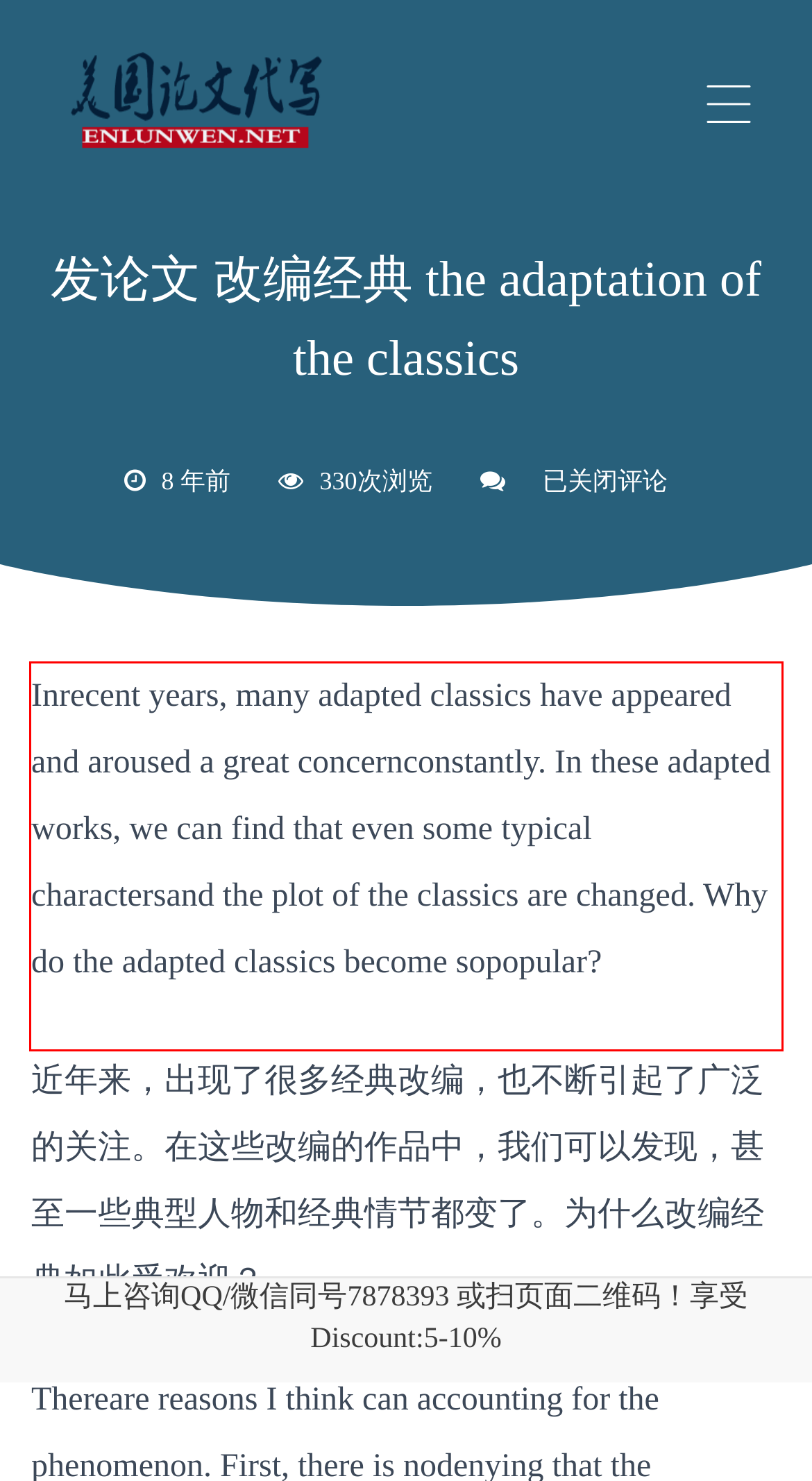Given the screenshot of a webpage, identify the red rectangle bounding box and recognize the text content inside it, generating the extracted text.

Inrecent years, many adapted classics have appeared and aroused a great concernconstantly. In these adapted works, we can find that even some typical charactersand the plot of the classics are changed. Why do the adapted classics become sopopular?